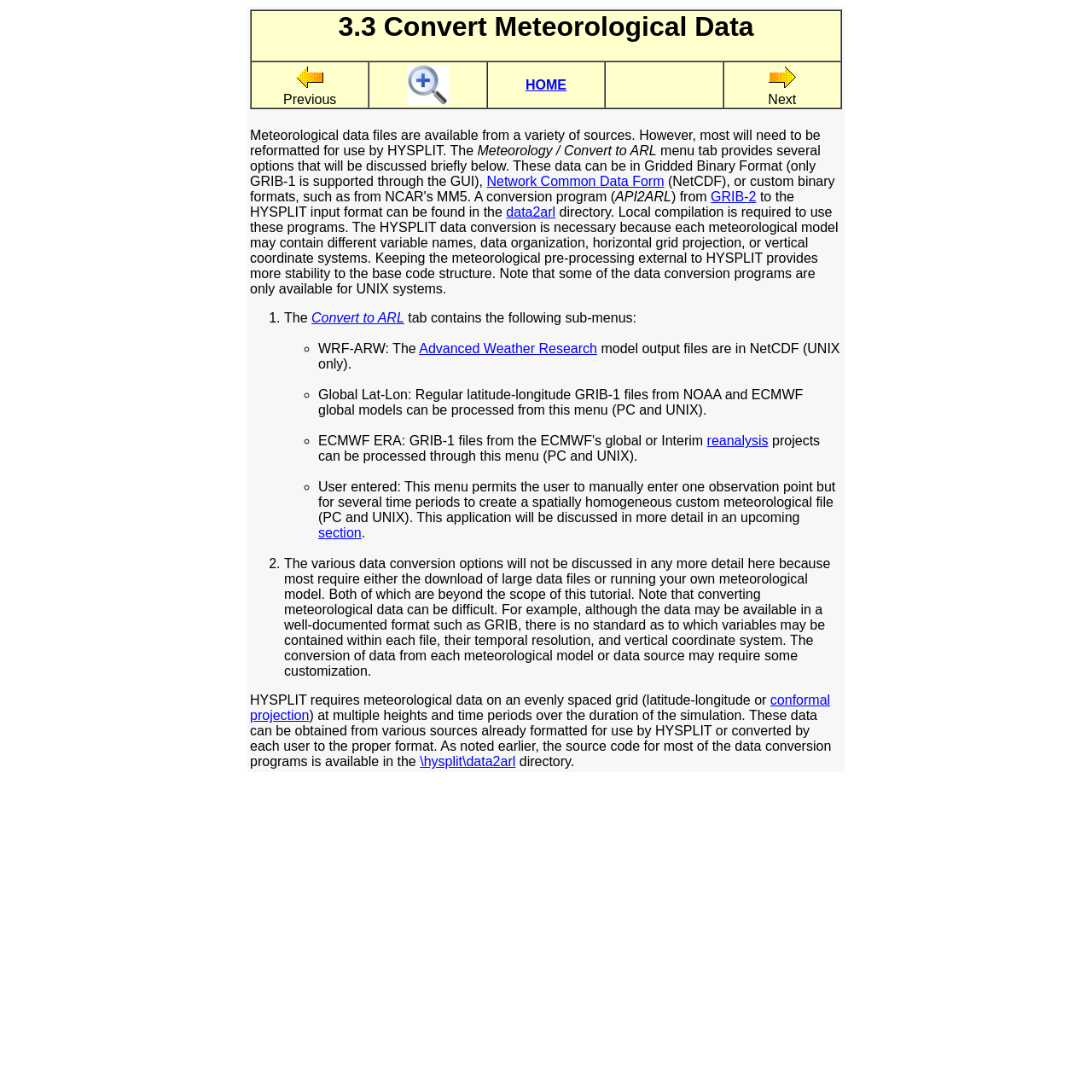Can you determine the bounding box coordinates of the area that needs to be clicked to fulfill the following instruction: "Contact Palsa & Pulk via email"?

None